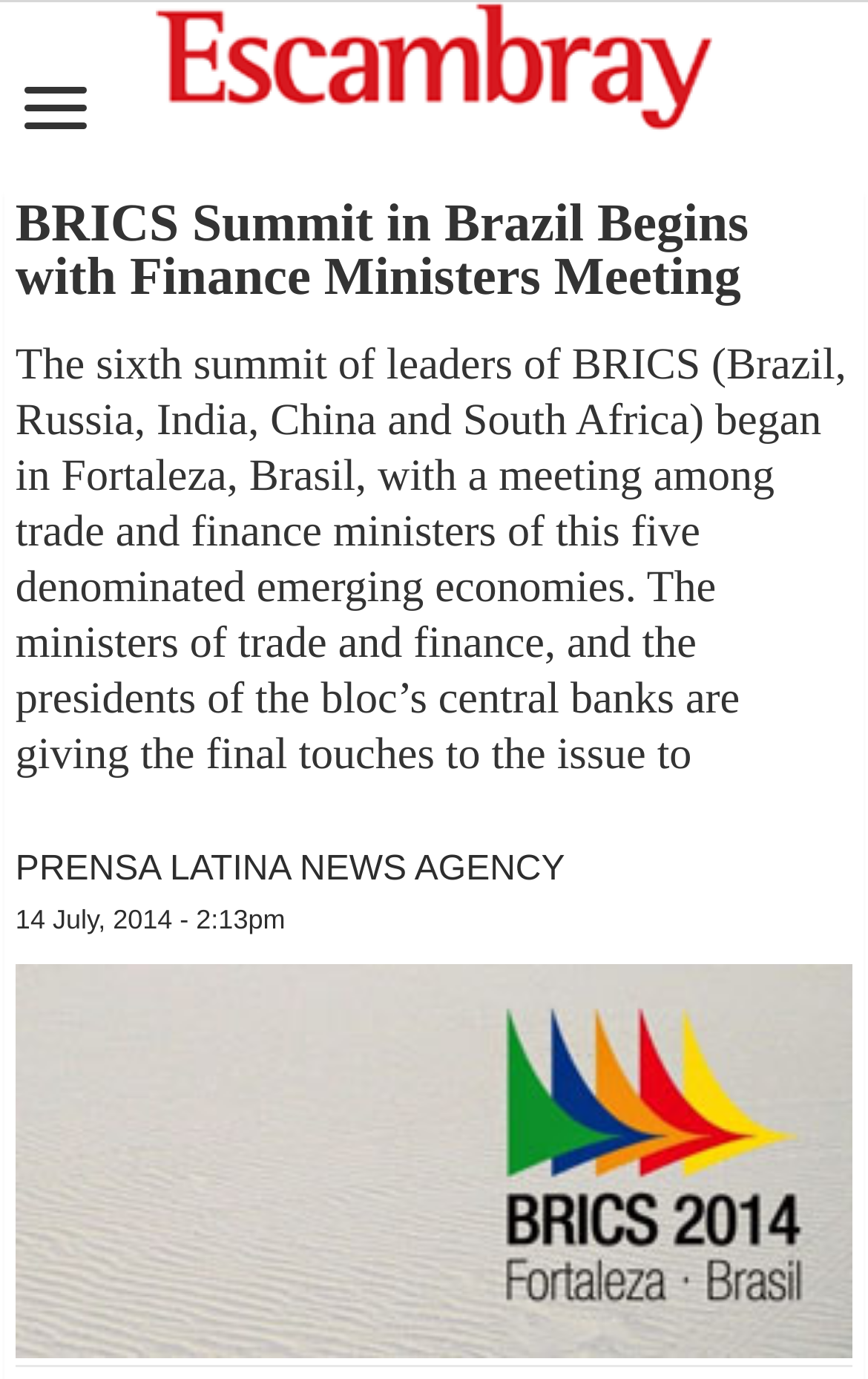Analyze the image and deliver a detailed answer to the question: How many countries are part of BRICS?

I found the answer by reading the StaticText element at coordinates [0.018, 0.247, 0.975, 0.565] which mentions 'Brazil, Russia, India, China and South Africa' as the five countries that are part of BRICS.